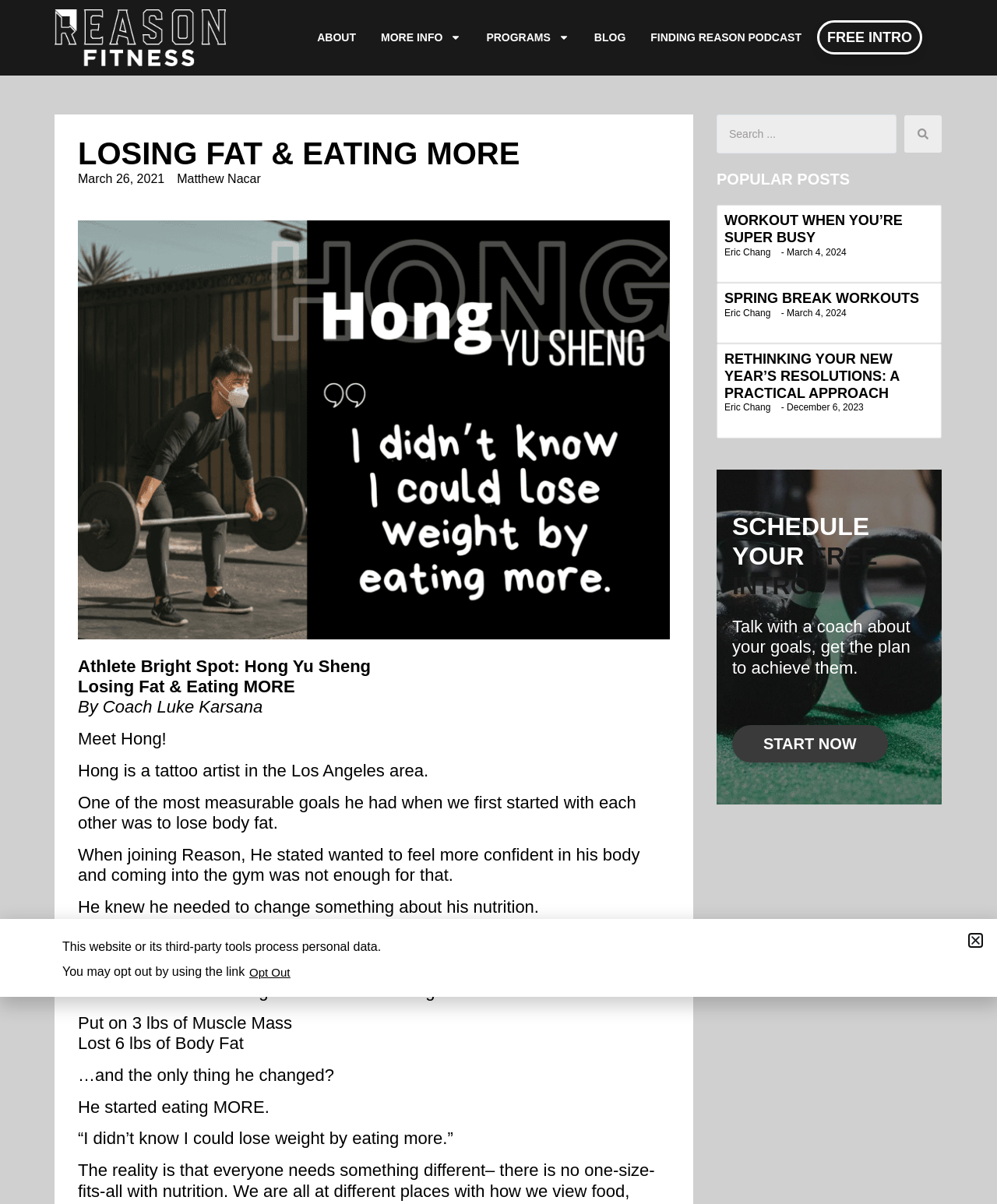Give a one-word or one-phrase response to the question: 
How many pounds of muscle mass did Hong gain?

3 lbs